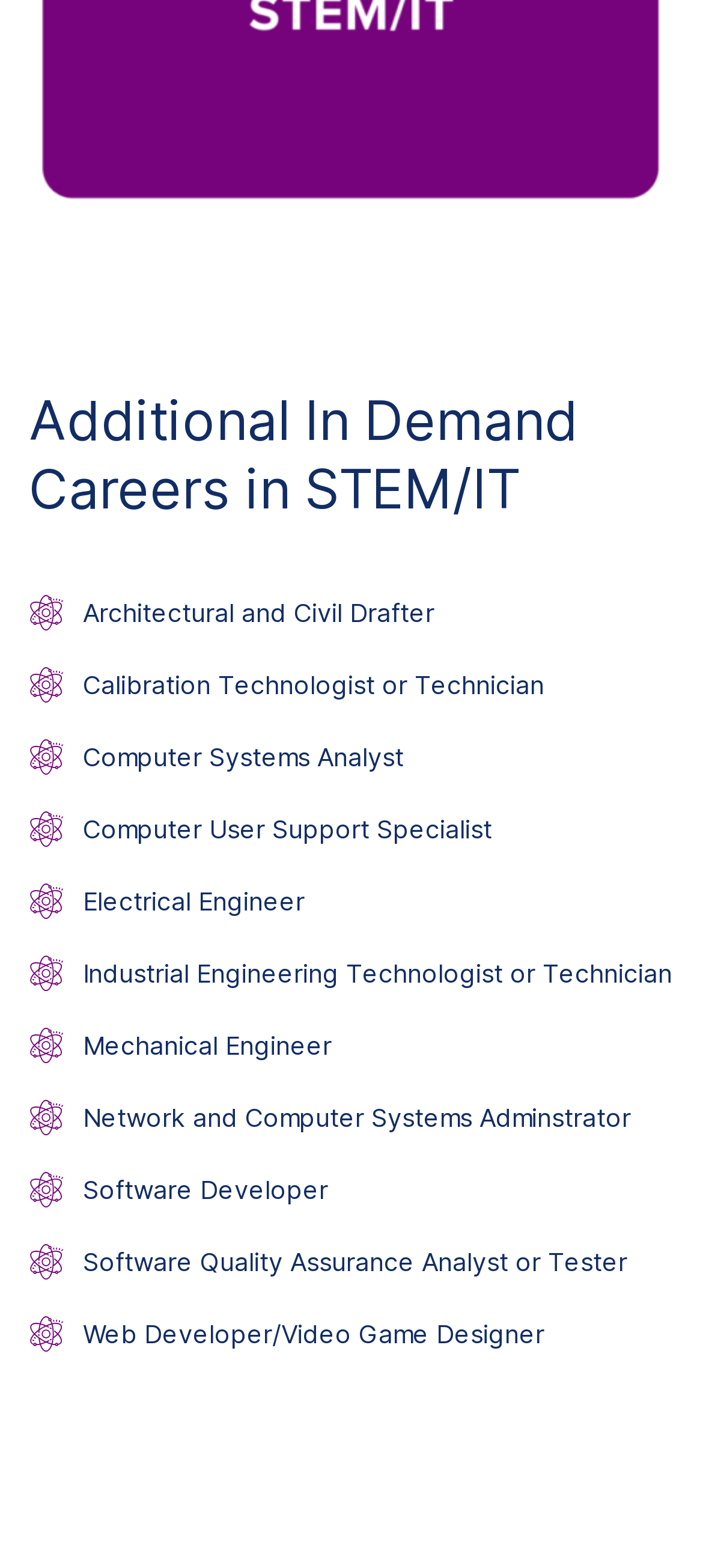Point out the bounding box coordinates of the section to click in order to follow this instruction: "Check sources".

[0.225, 0.969, 0.305, 0.979]